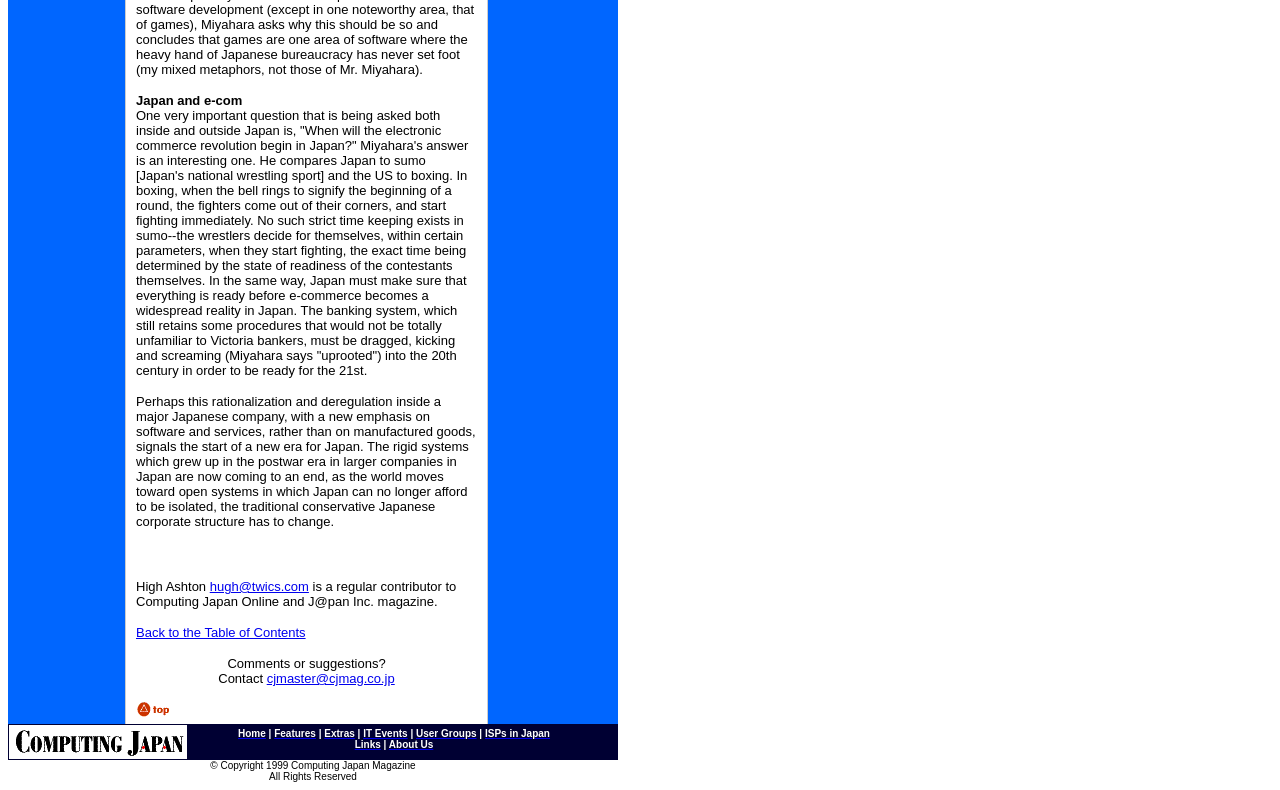Kindly determine the bounding box coordinates for the clickable area to achieve the given instruction: "Click the UAA logo".

None